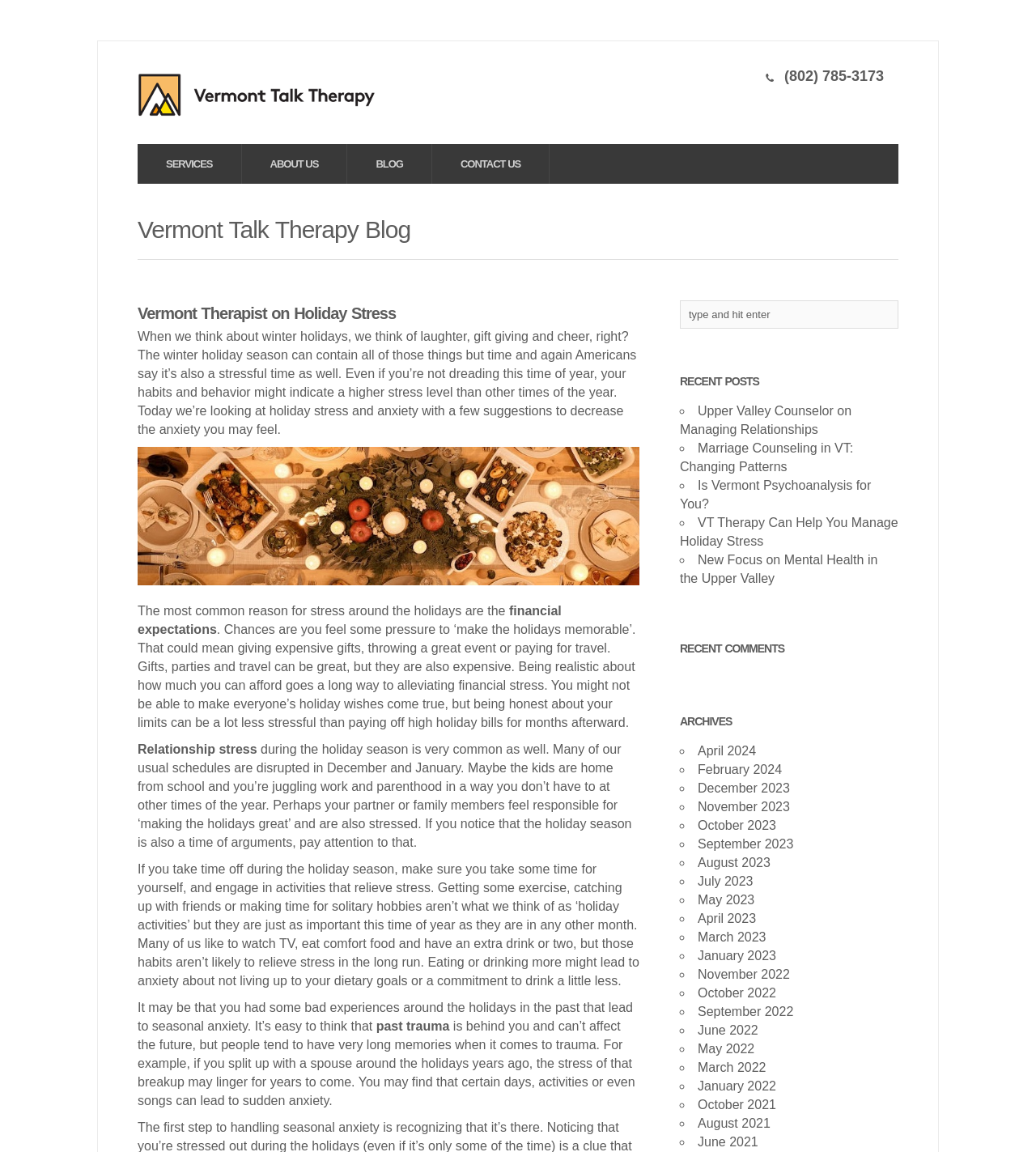Kindly determine the bounding box coordinates for the area that needs to be clicked to execute this instruction: "read the 'Vermont Therapist on Holiday Stress' article".

[0.133, 0.261, 0.617, 0.284]